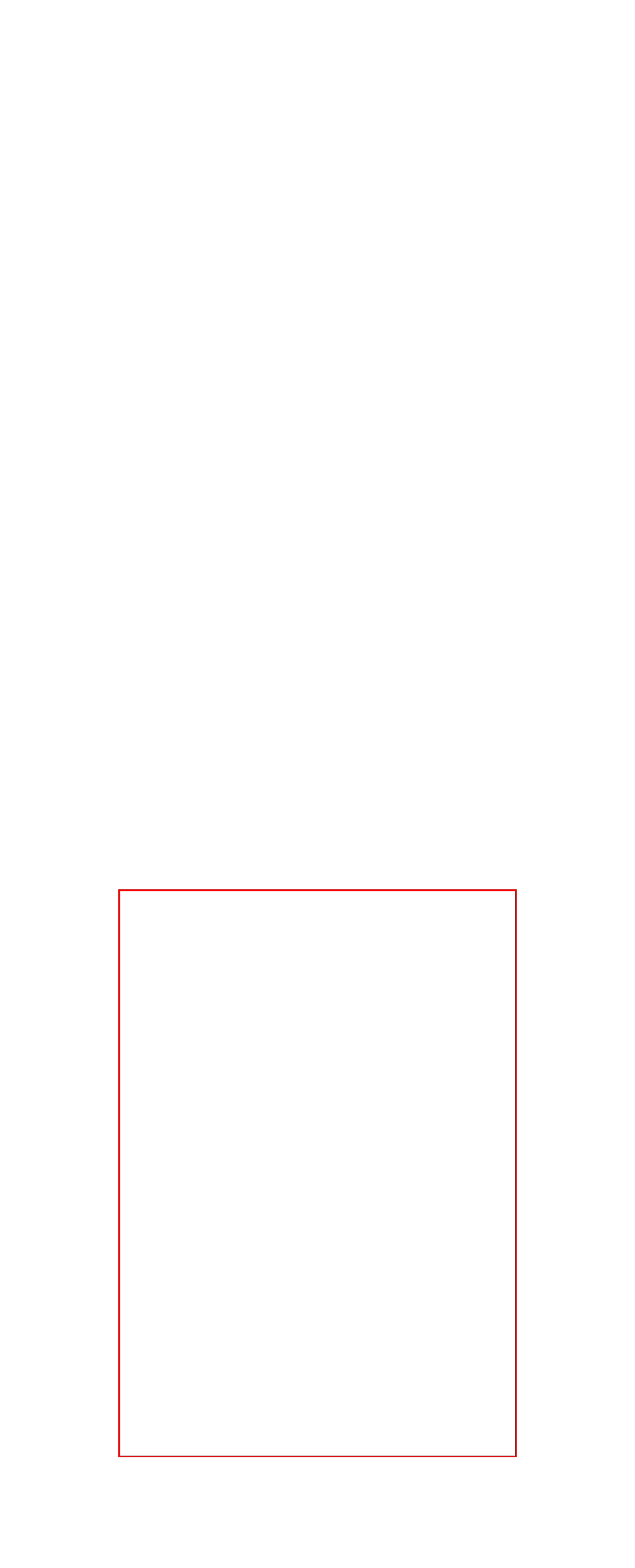Given the screenshot of the webpage, identify the red bounding box, and recognize the text content inside that red bounding box.

I am proud to work at Bufalo, it is an excellent team and environment for remote work. I had the opportunity to work as a Backend developer and to participate in great technological challenges and at the same time I have learned a lot about technology. Bufalo offers a highly collaborative team which makes you feel at ease, comfortable and as if you were at home